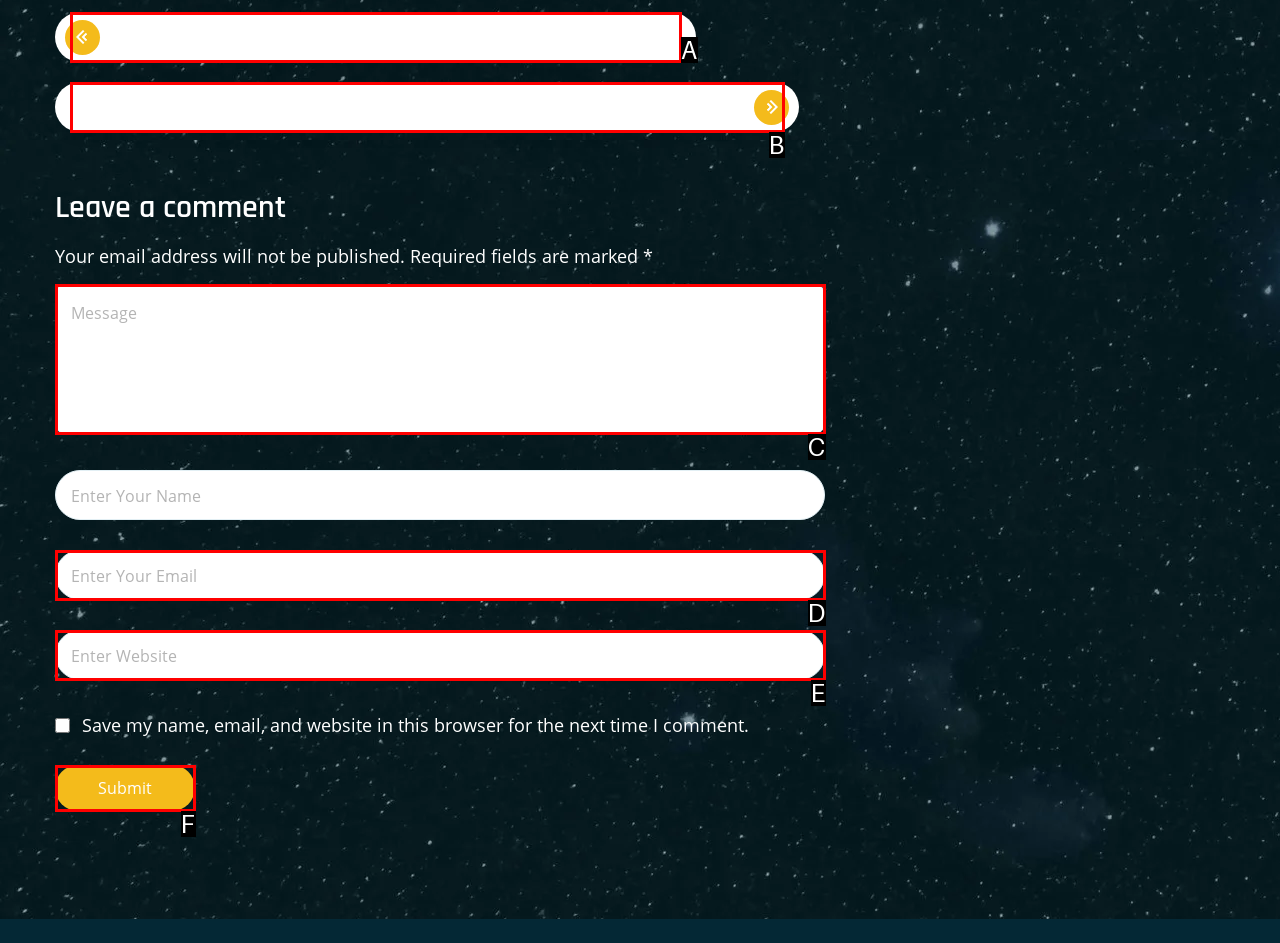Select the HTML element that matches the description: name="comment" placeholder="Message". Provide the letter of the chosen option as your answer.

C